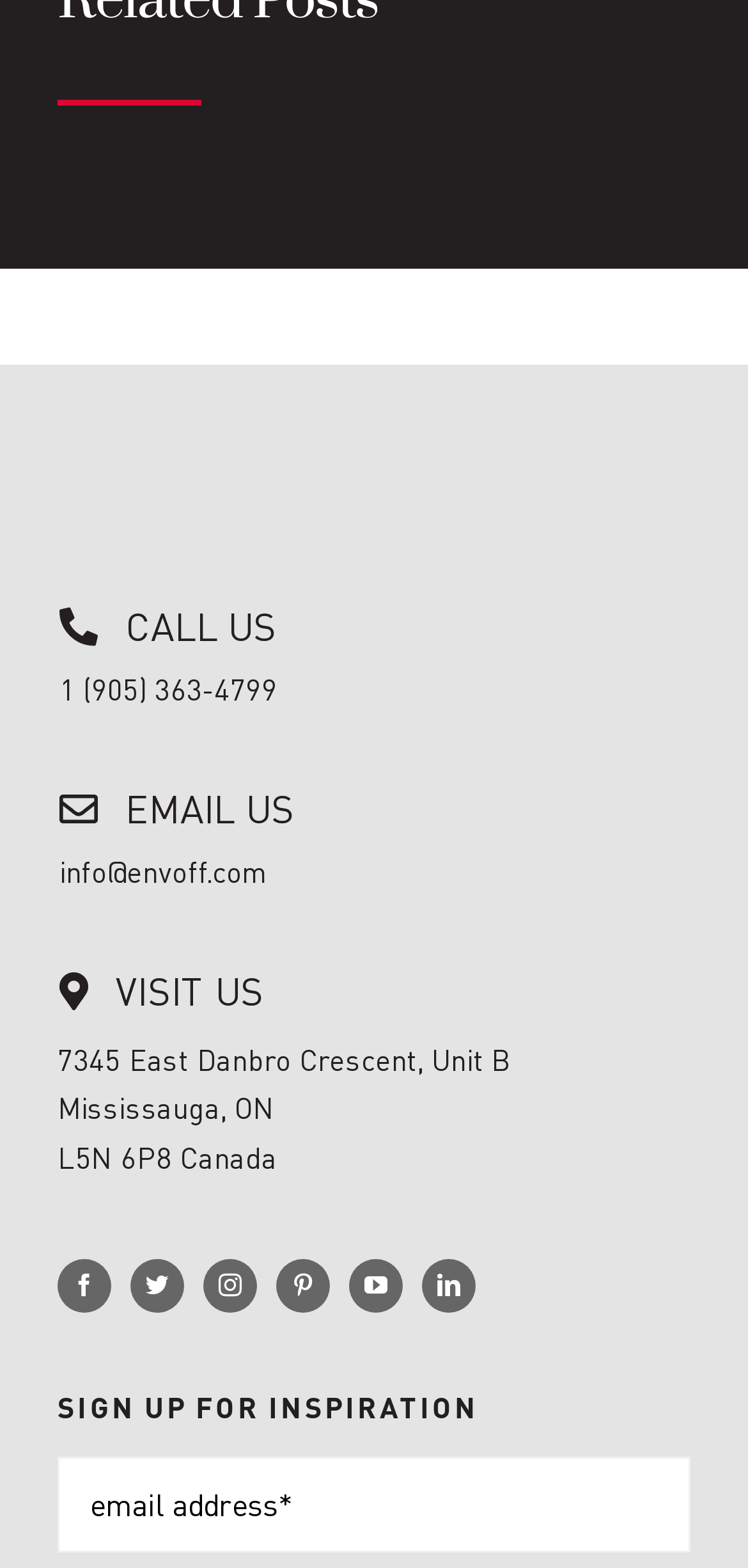Calculate the bounding box coordinates of the UI element given the description: "Best browser to download outube".

None